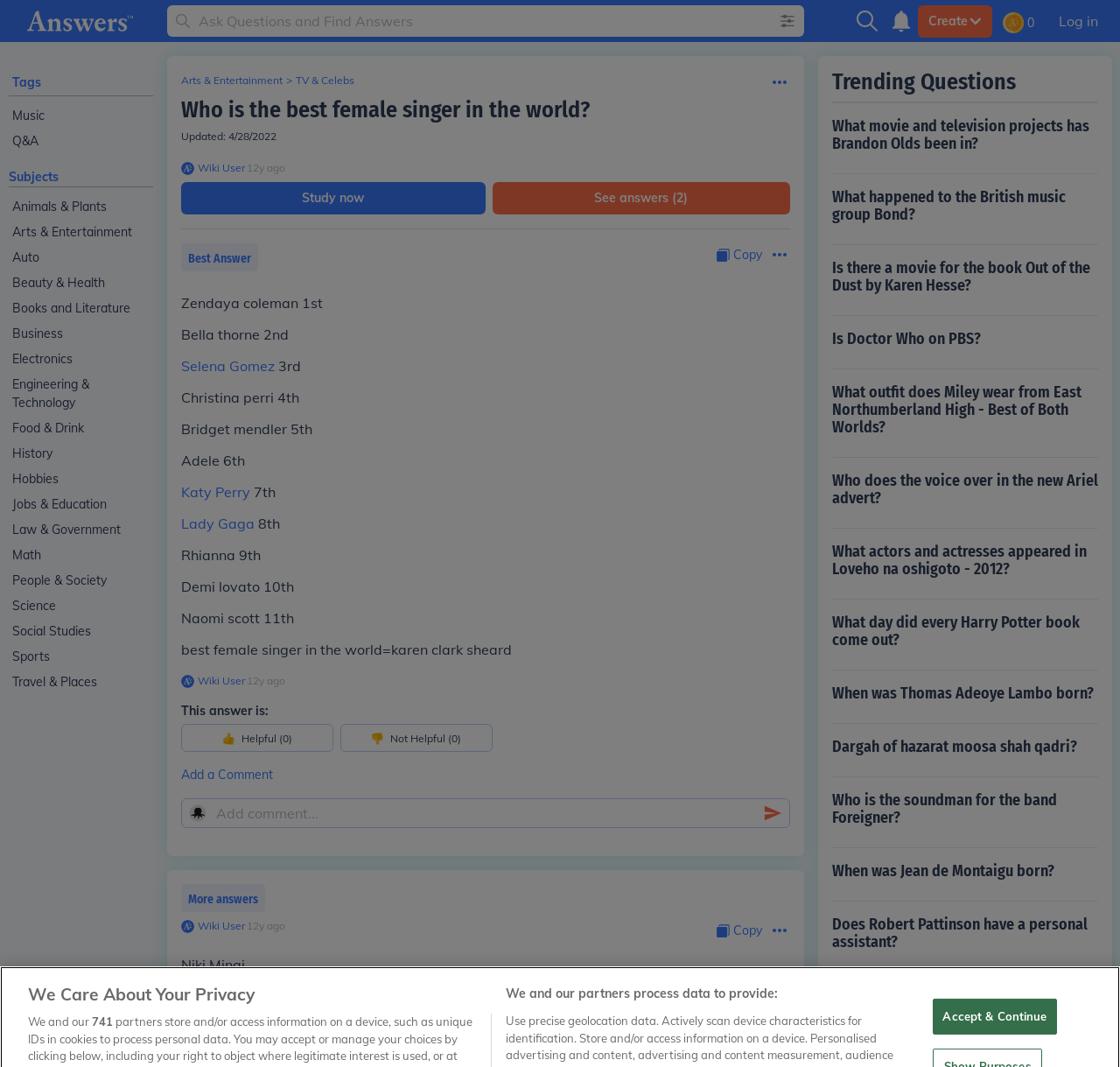What is the date when the question 'Who is the best female singer in the world?' was updated?
Offer a detailed and full explanation in response to the question.

The date can be found in the text 'Updated: 4/28/2022' which is located below the question 'Who is the best female singer in the world?'.